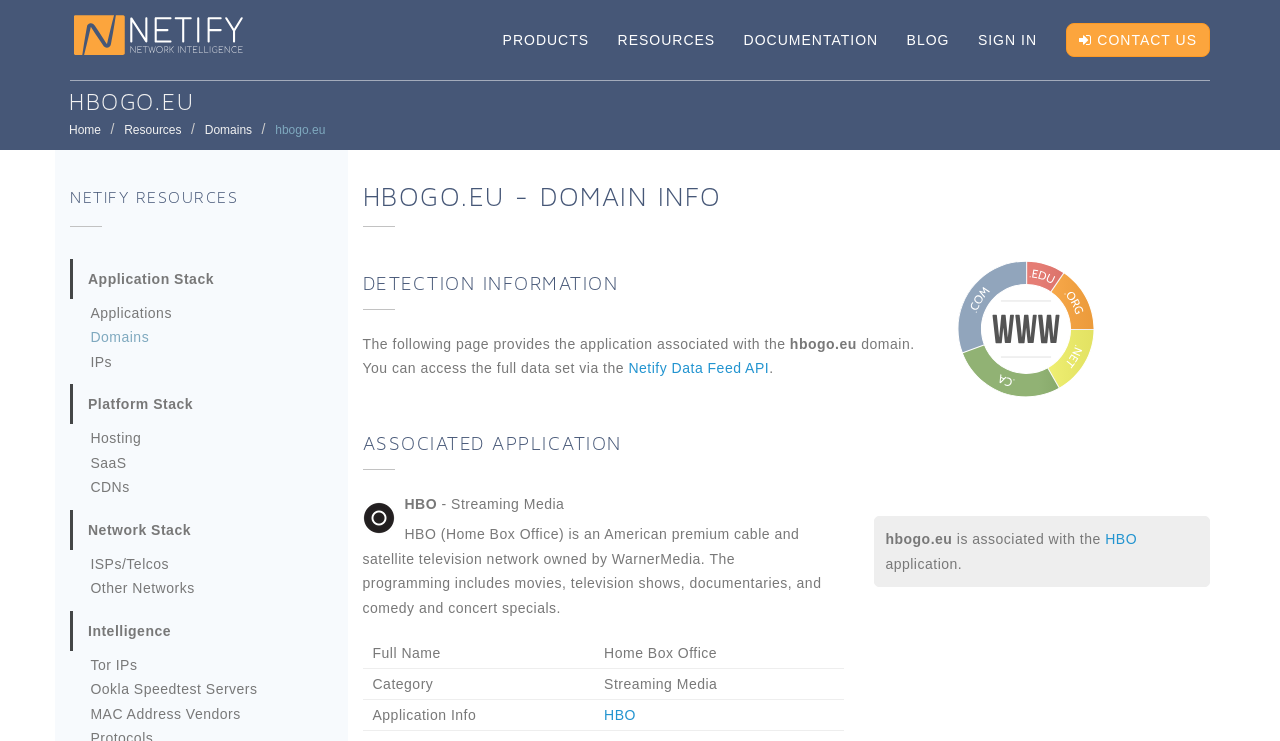What is the domain associated with HBO?
Look at the image and answer the question using a single word or phrase.

hbogo.eu